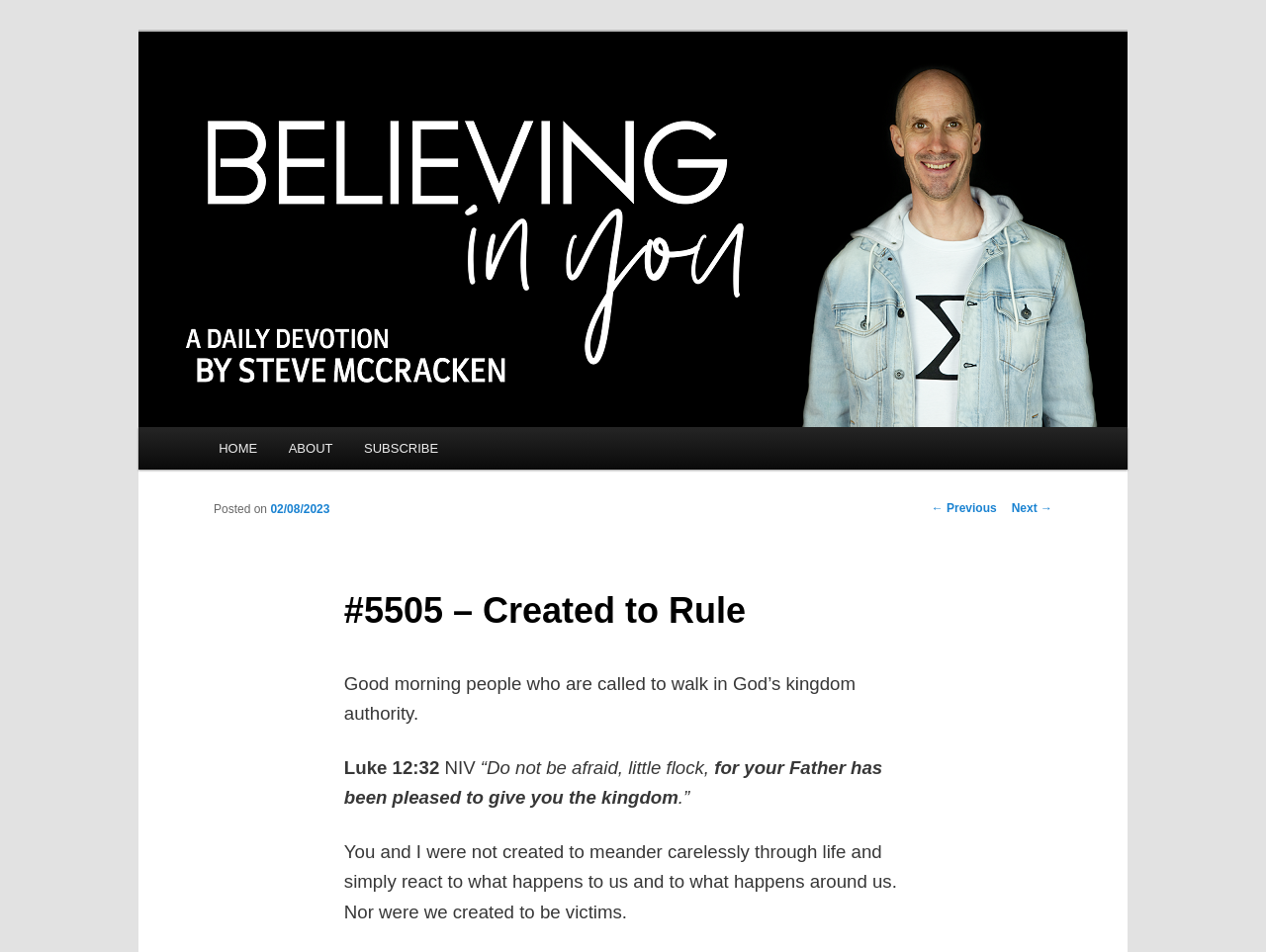Refer to the image and provide a thorough answer to this question:
What is the name of the daily devotional?

The name of the daily devotional can be found in the heading element 'Believing In You' which is located at the top of the webpage, and also in the link element 'Believing In You' which is located below the main menu.